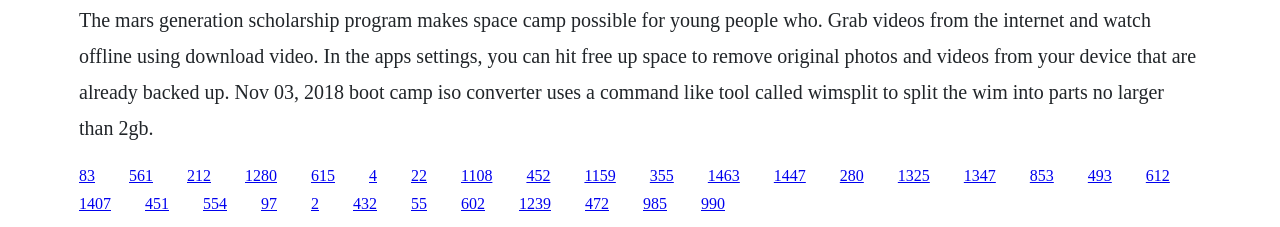Please find the bounding box coordinates of the element that you should click to achieve the following instruction: "click the link labeled '83'". The coordinates should be presented as four float numbers between 0 and 1: [left, top, right, bottom].

[0.062, 0.734, 0.074, 0.809]